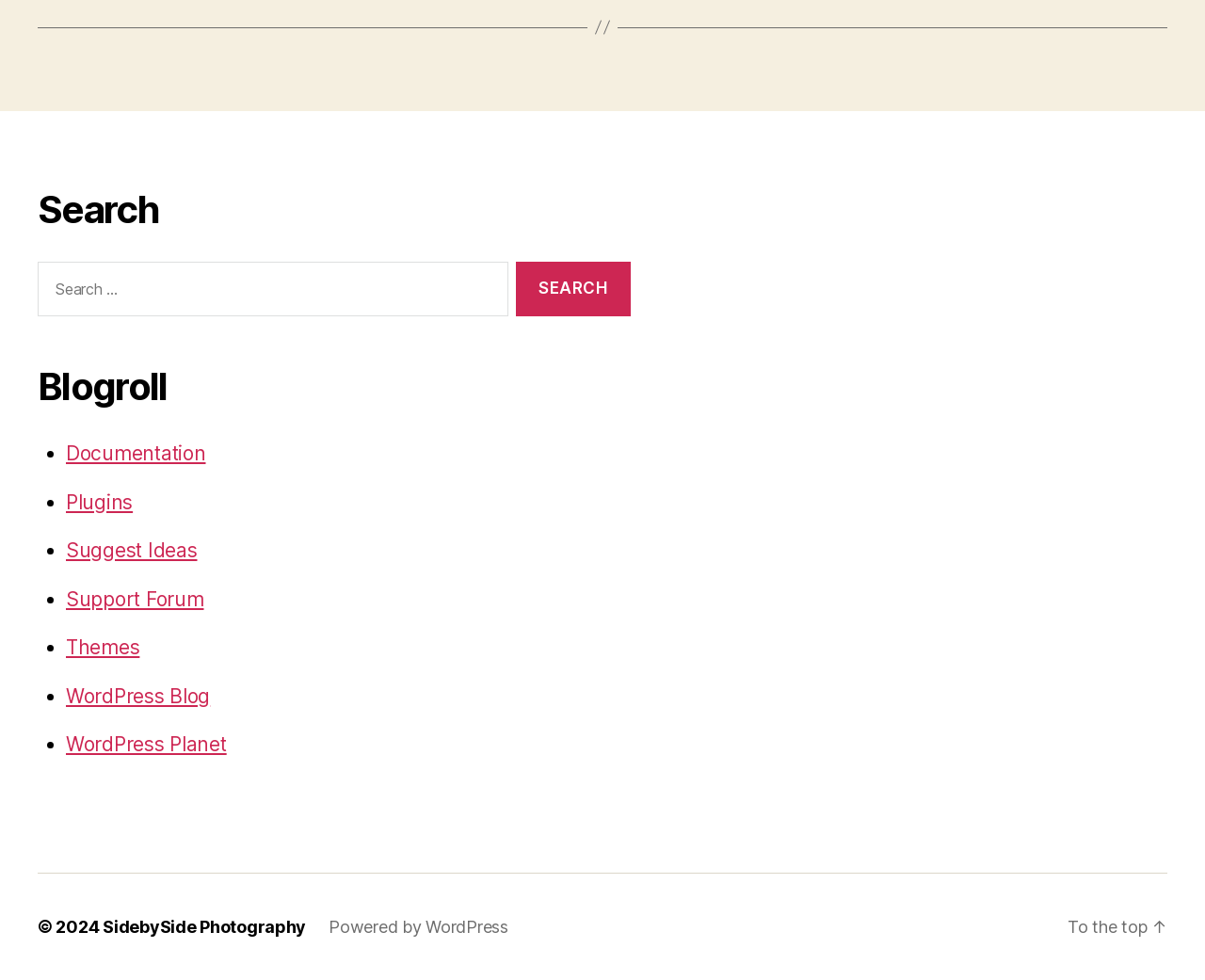Provide a brief response in the form of a single word or phrase:
What is the purpose of the 'To the top' link?

Scroll to top